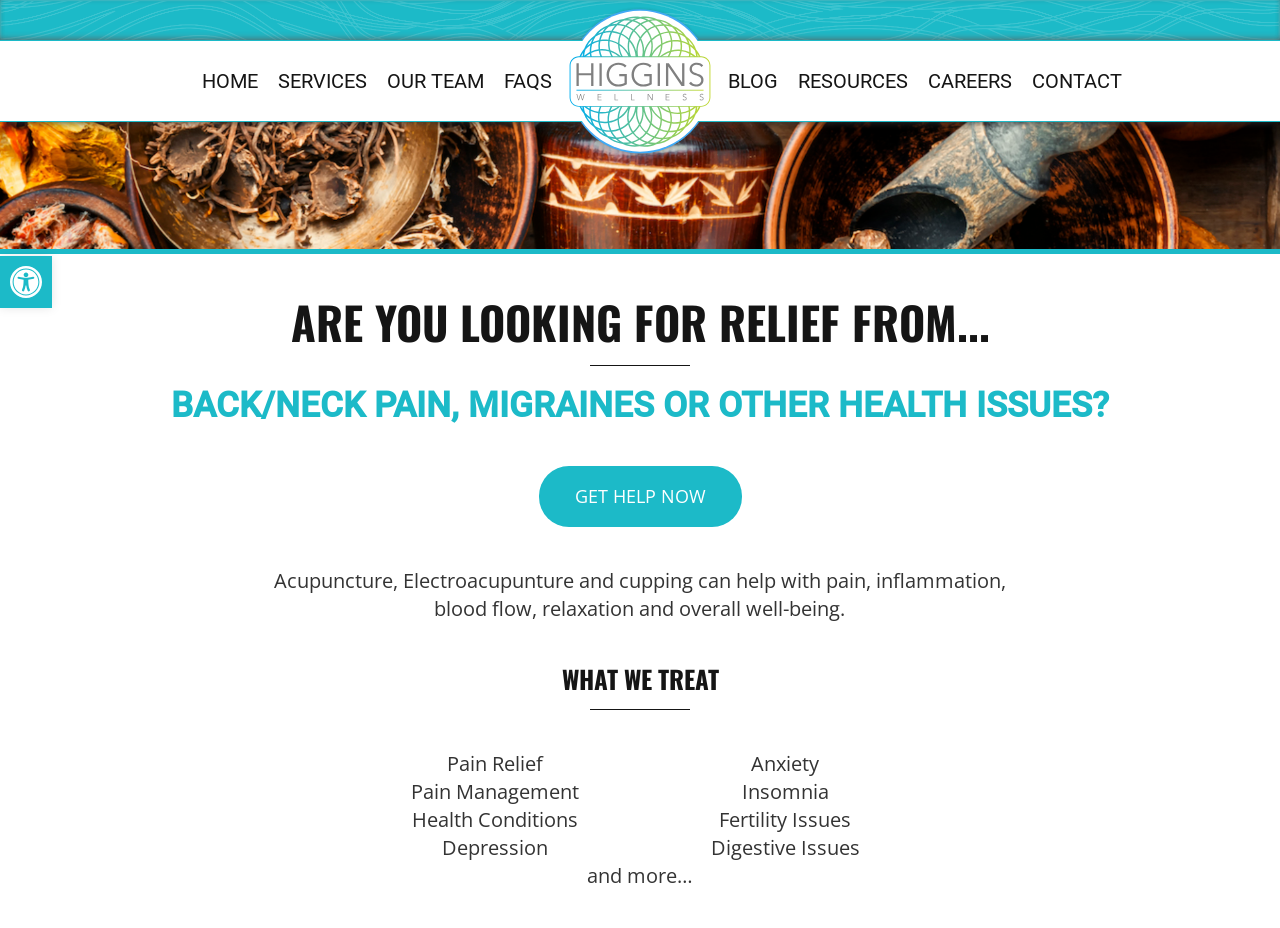Determine the bounding box coordinates of the clickable region to execute the instruction: "Click the HOME link". The coordinates should be four float numbers between 0 and 1, denoted as [left, top, right, bottom].

[0.15, 0.044, 0.209, 0.13]